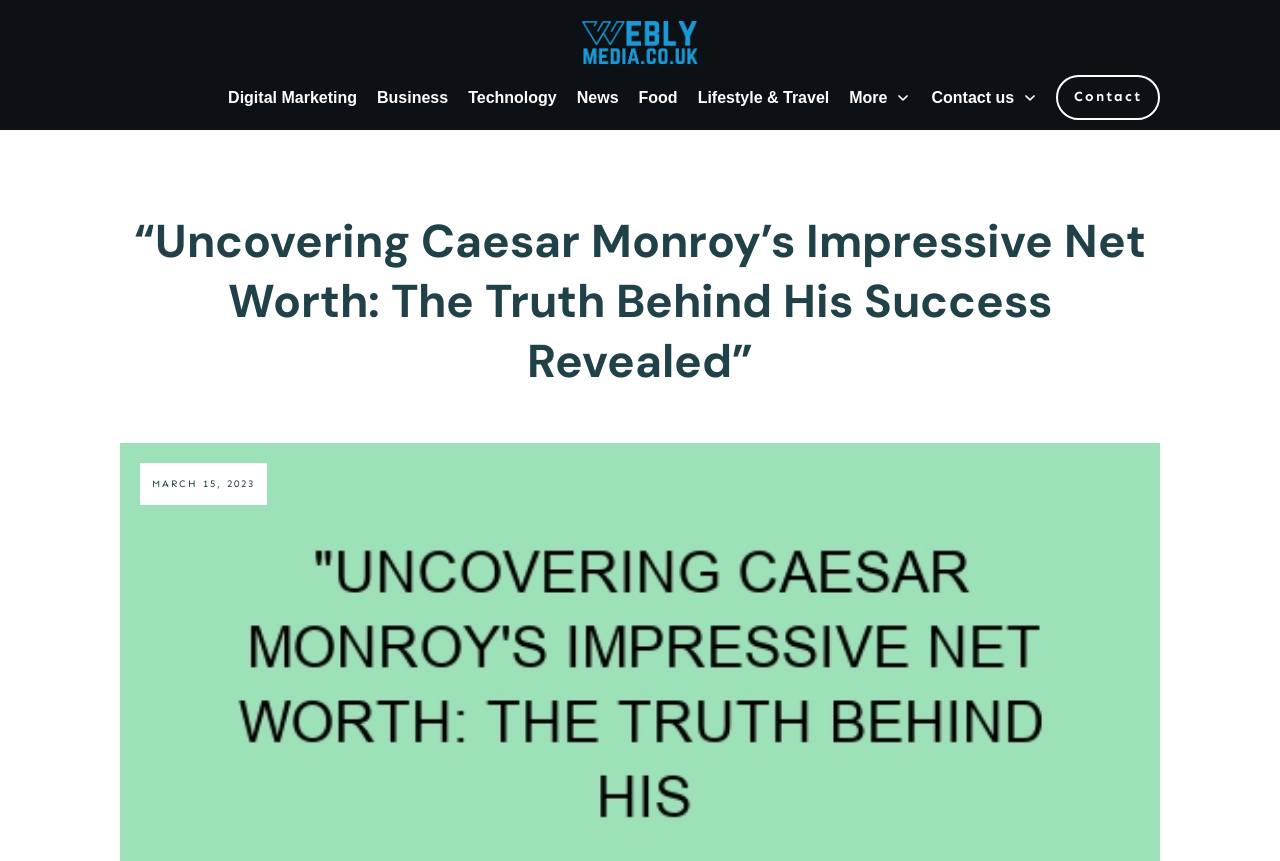What is the position of the 'Contact us' link?
Give a comprehensive and detailed explanation for the question.

The position of the 'Contact us' link can be determined by looking at its bounding box coordinates. The coordinates are [0.728, 0.095, 0.811, 0.132], which indicates that the link is located on the right side of the webpage.